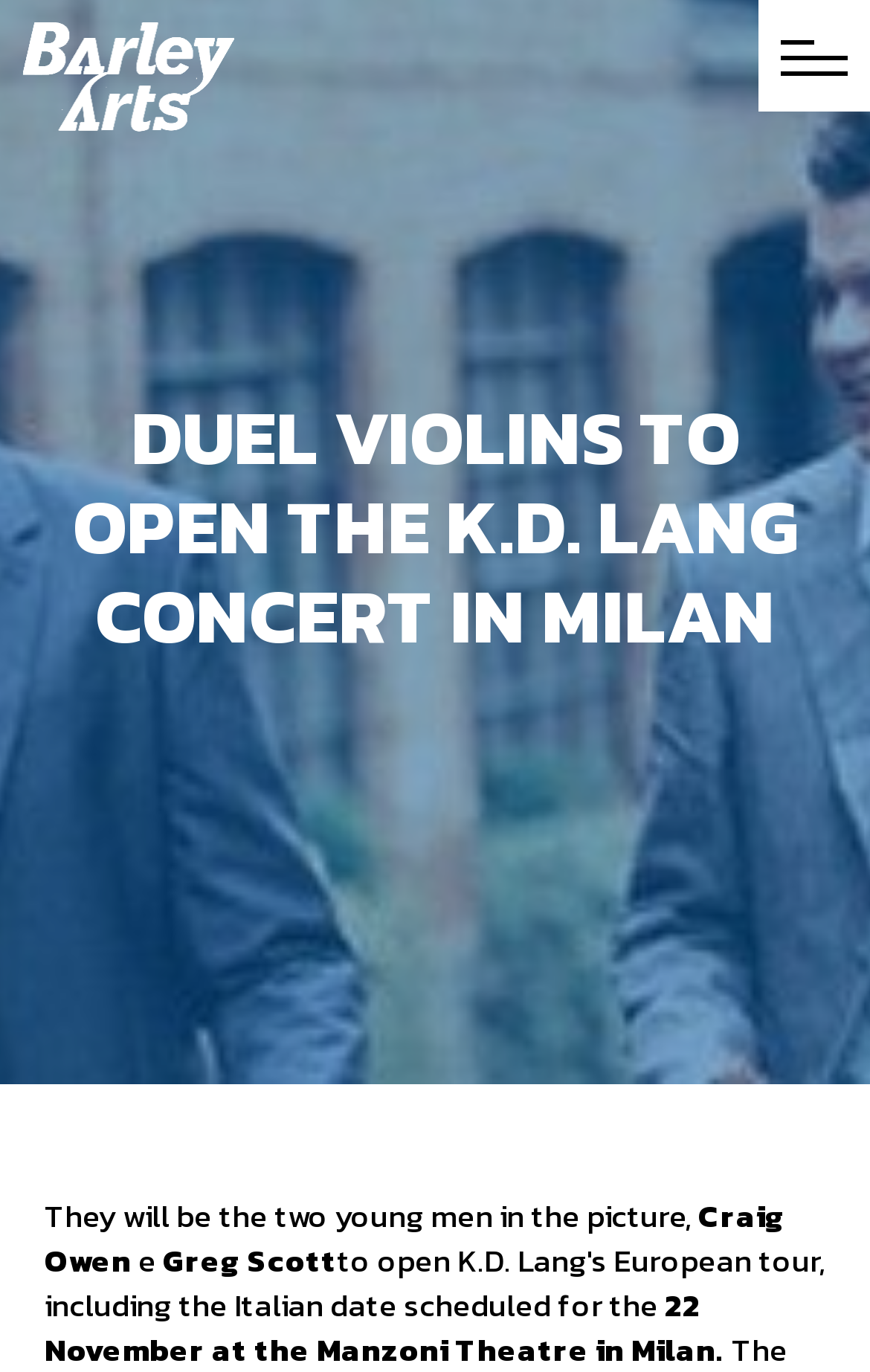Answer with a single word or phrase: 
Who are the two young men in the picture?

Craig Owen and Greg Scott